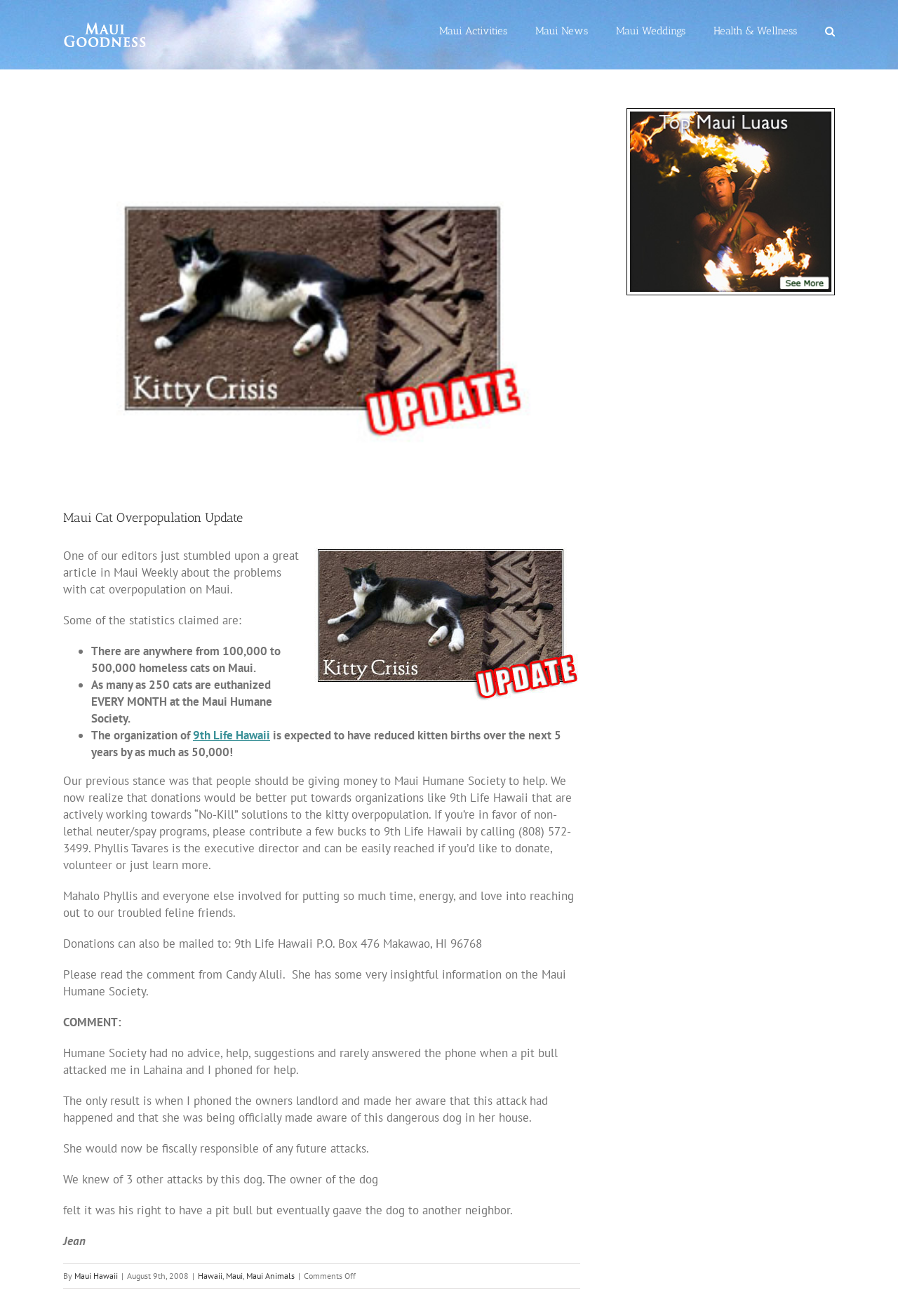What is the name of the organization mentioned in the article?
Please provide a comprehensive answer based on the information in the image.

The article mentions 9th Life Hawaii as an organization working towards 'No-Kill' solutions to the cat overpopulation problem on Maui, and provides contact information for donations and volunteering.